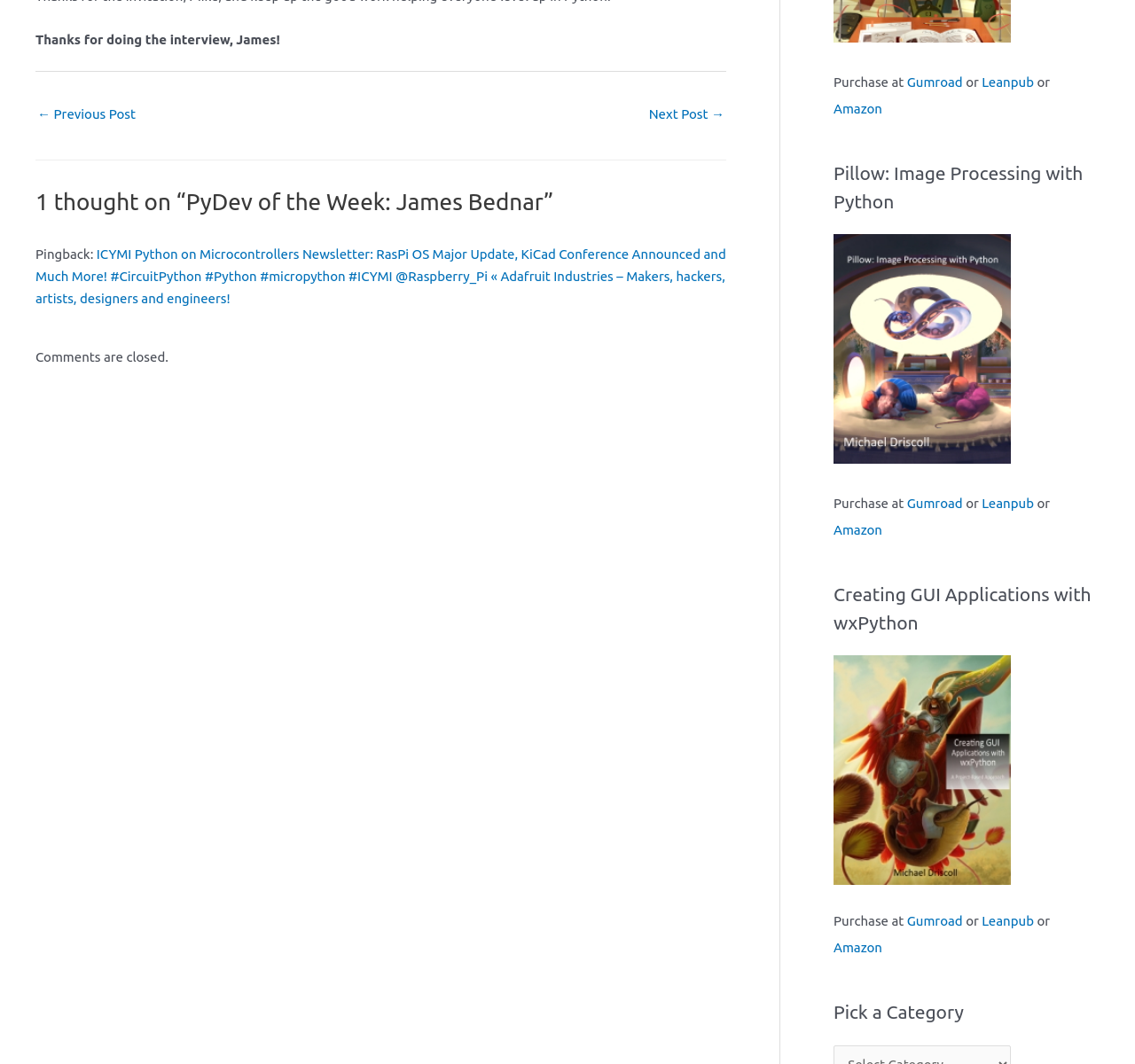Refer to the screenshot and answer the following question in detail:
What is the title of the post?

The title of the post can be found in the heading element with the text '1 thought on “PyDev of the Week: James Bednar”'. This heading element is located at the top of the webpage, indicating that it is the title of the post.